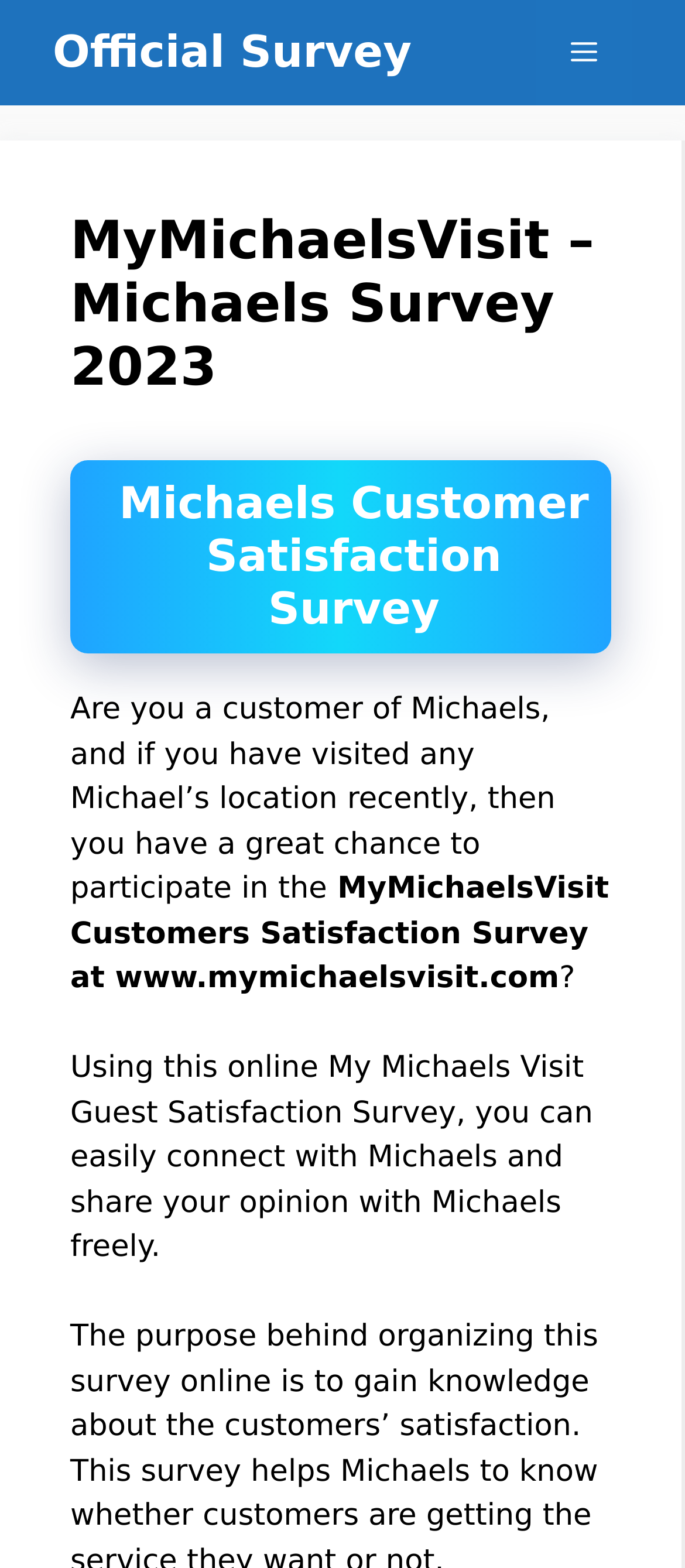What is the website URL for the MyMichaelsVisit survey?
Examine the image and give a concise answer in one word or a short phrase.

www.mymichaelsvisit.com